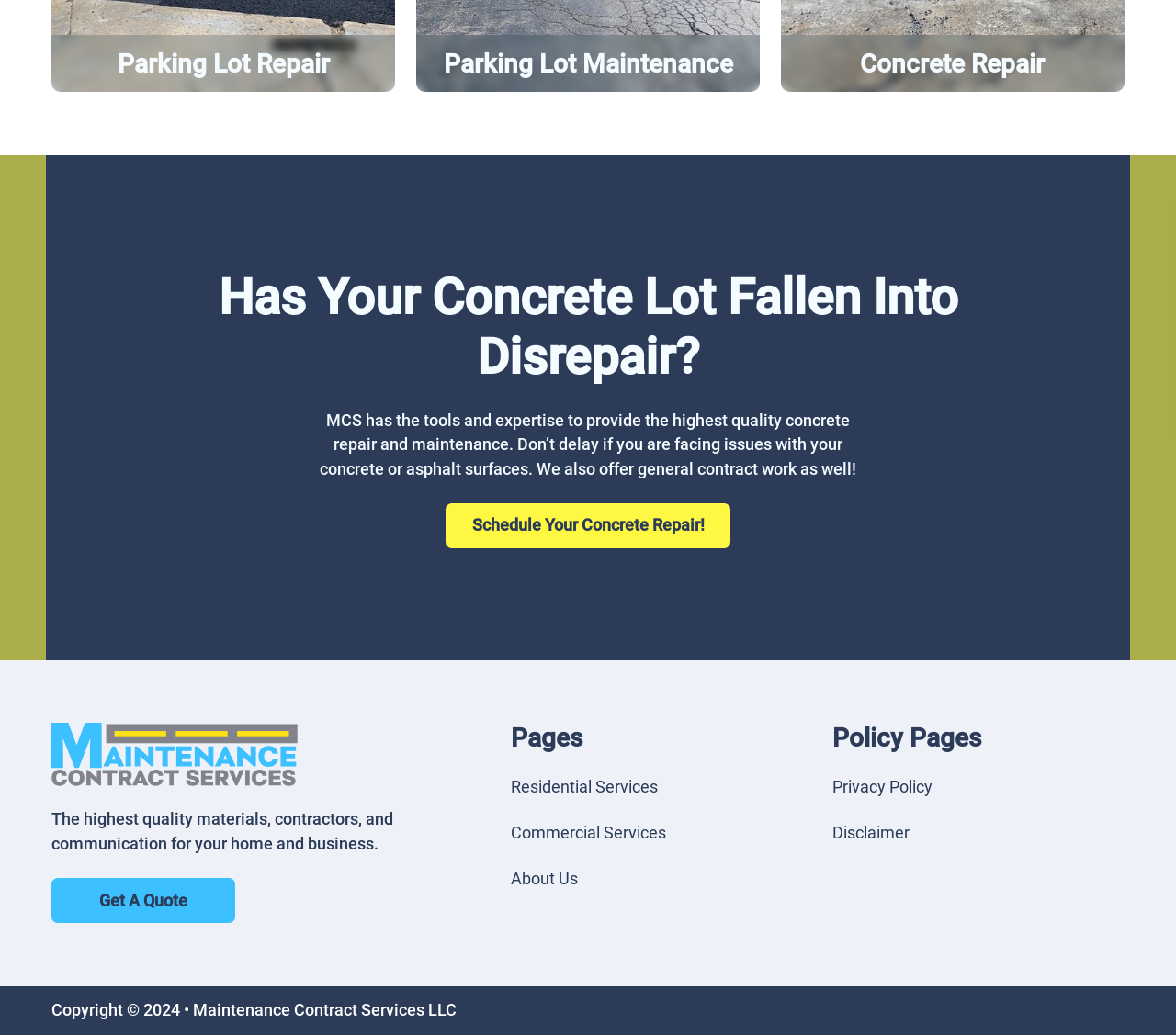Based on the element description: "Disclaimer", identify the bounding box coordinates for this UI element. The coordinates must be four float numbers between 0 and 1, listed as [left, top, right, bottom].

[0.707, 0.795, 0.773, 0.814]